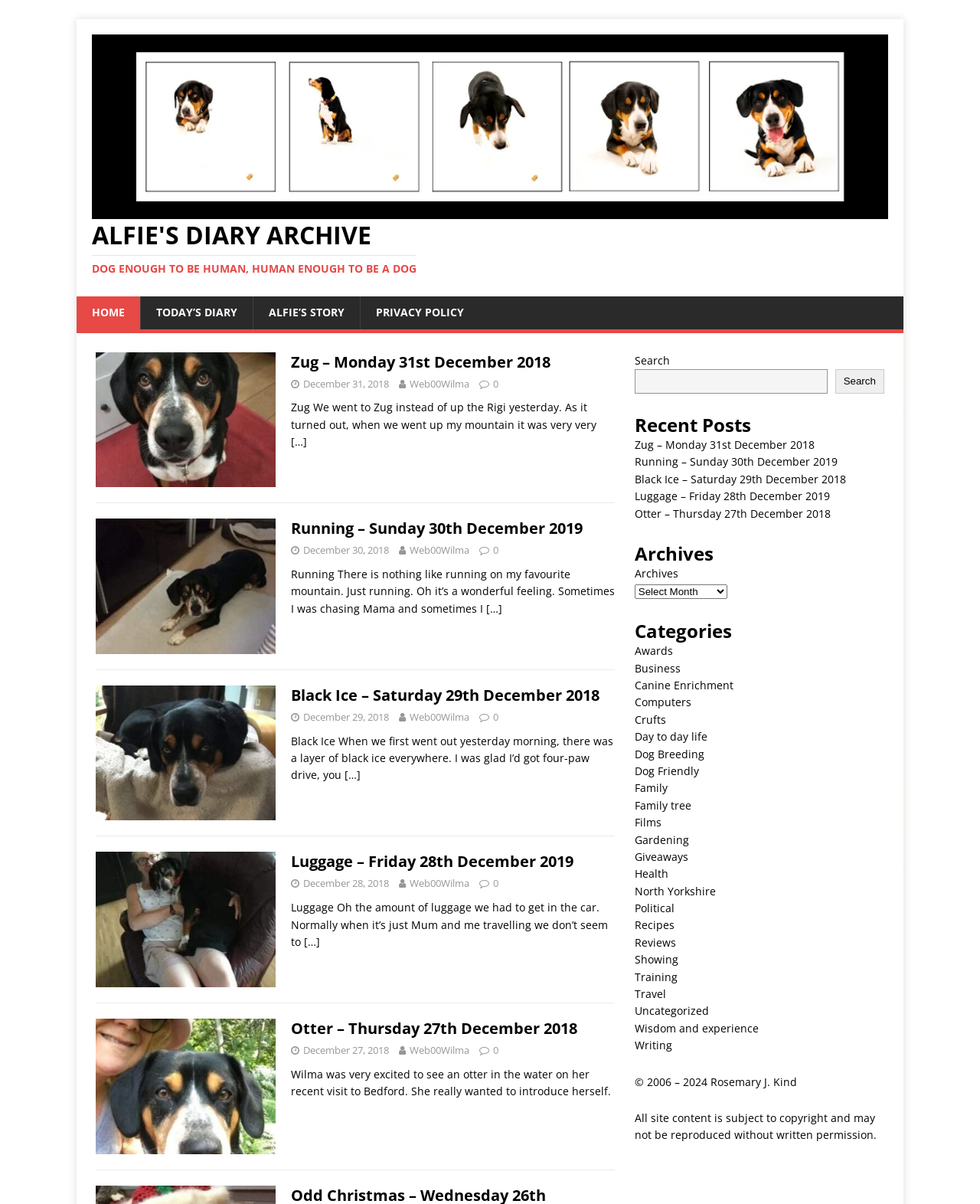Please answer the following question using a single word or phrase: 
What is the purpose of the search box?

To search the diary archive